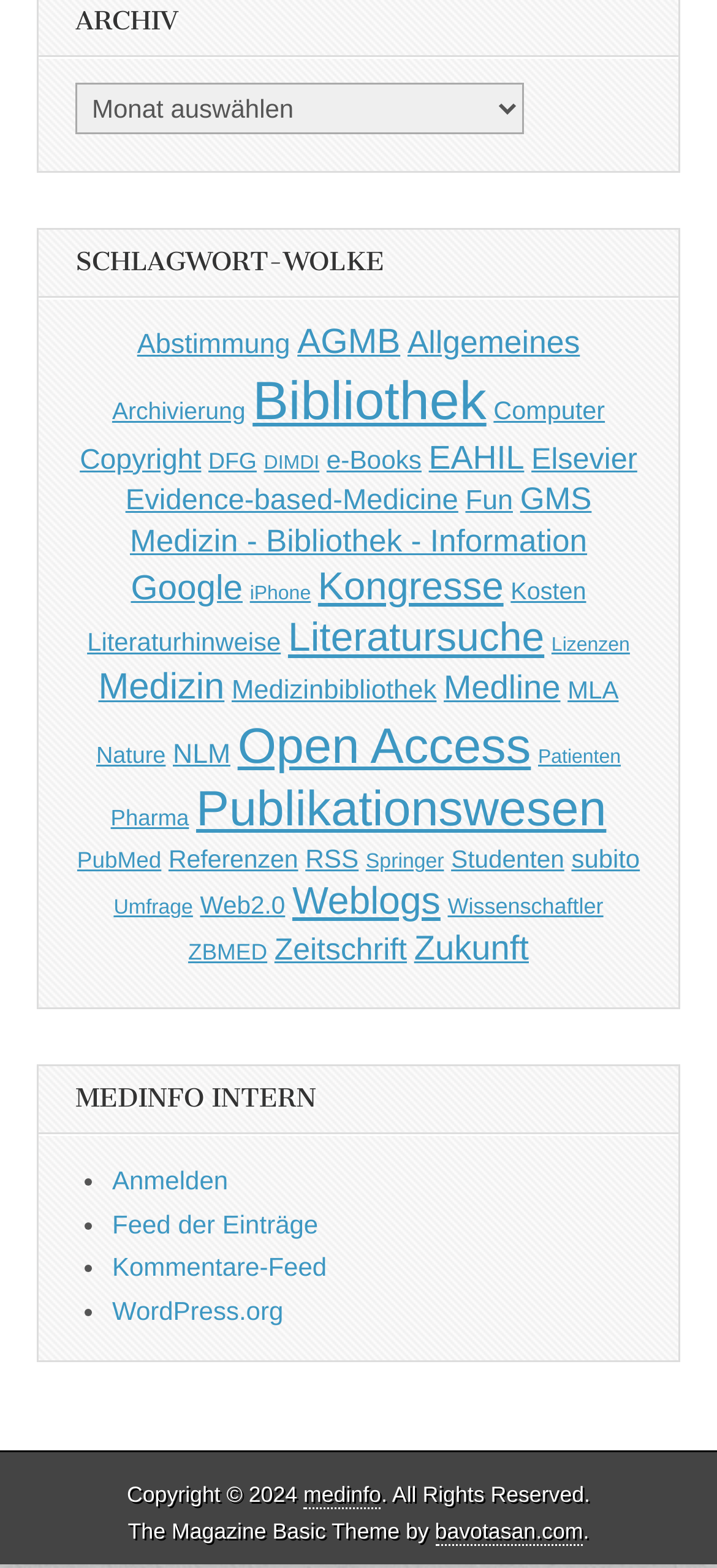Can you determine the bounding box coordinates of the area that needs to be clicked to fulfill the following instruction: "Click on the 'Anmelden' link"?

[0.156, 0.743, 0.318, 0.762]